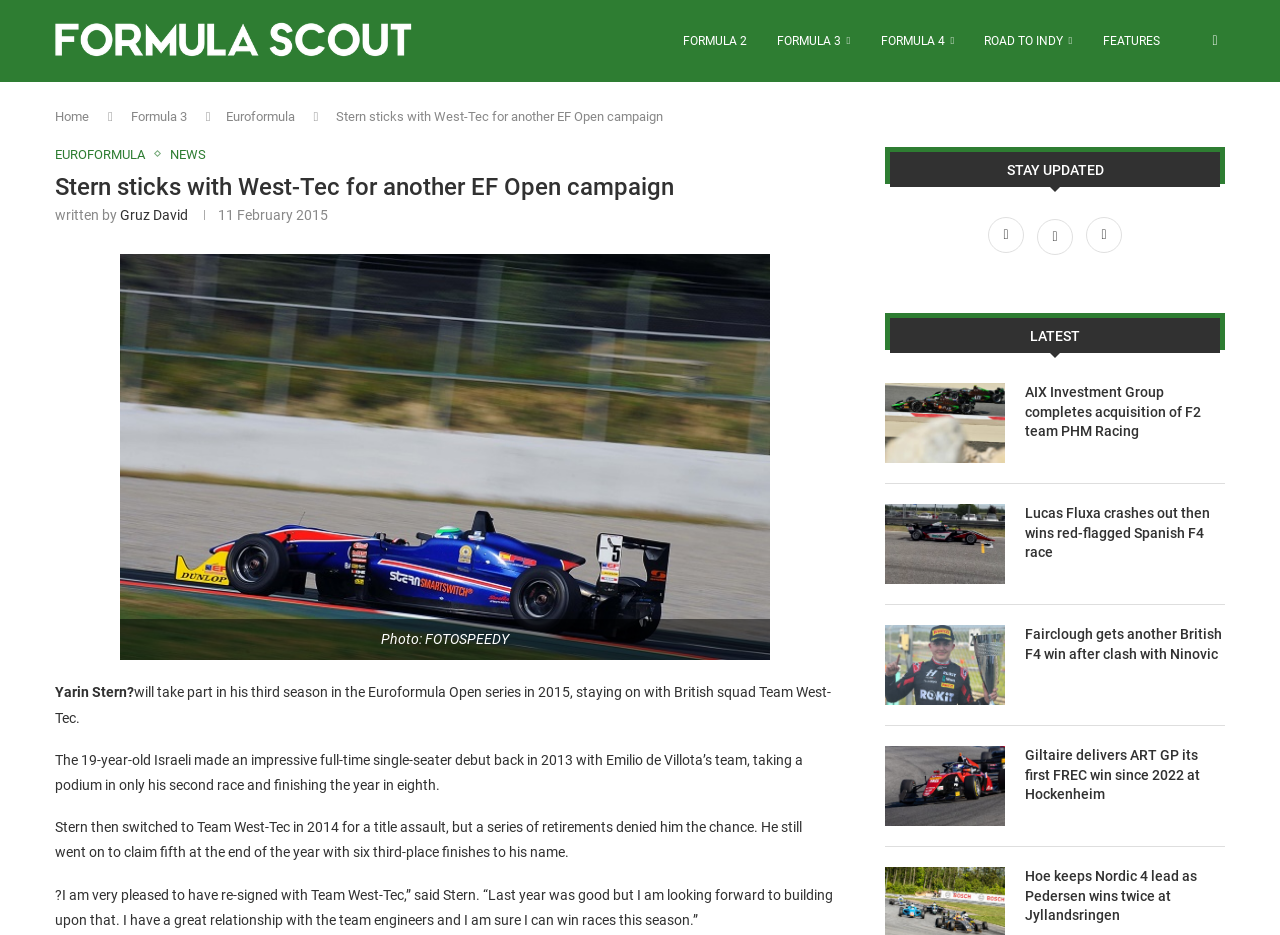Who is the author of the article?
Provide an in-depth answer to the question, covering all aspects.

I found this answer by looking at the text 'written by' followed by 'Gruz David' which indicates that Gruz David is the author of the article.